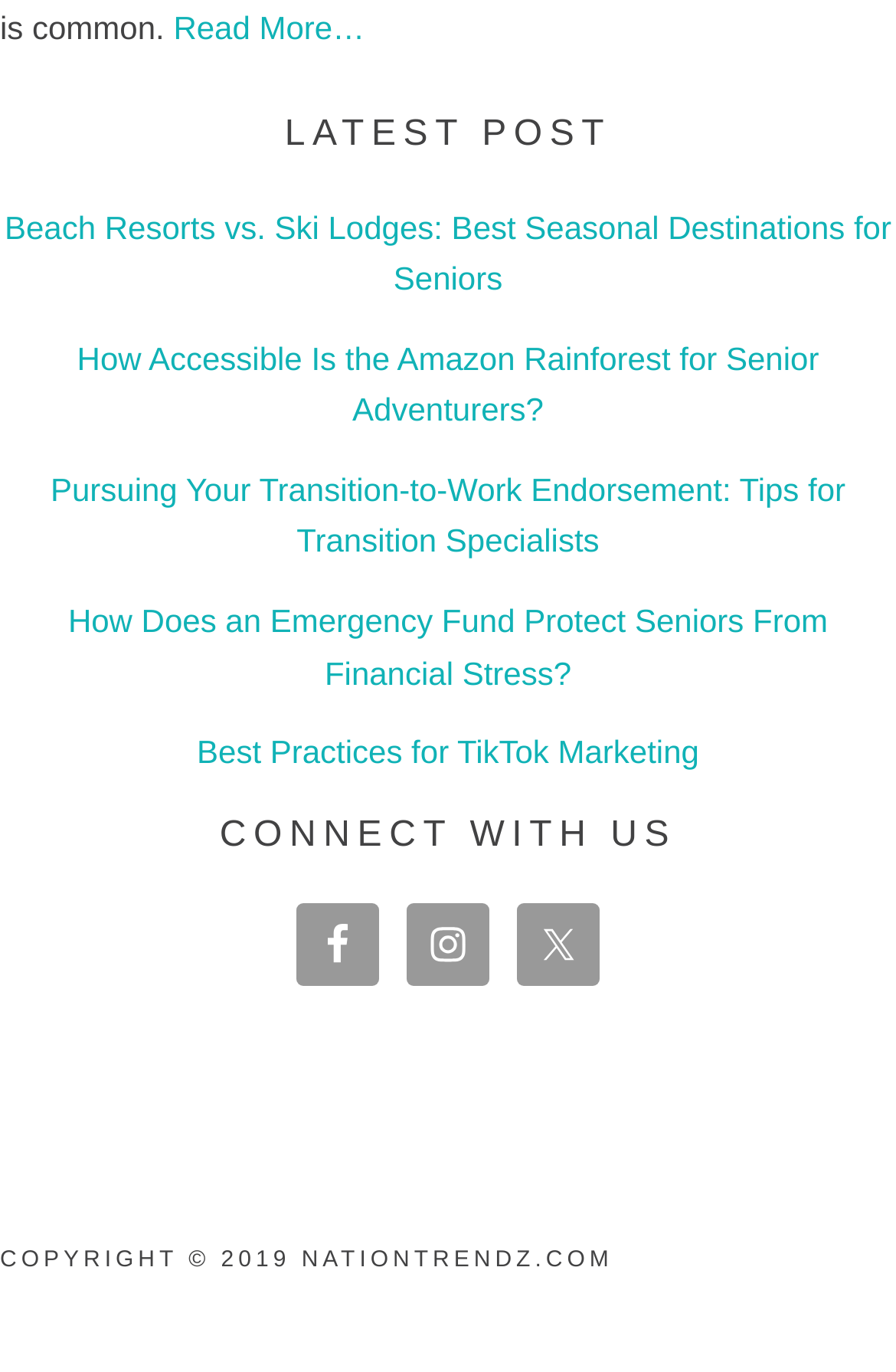Provide a one-word or short-phrase answer to the question:
What type of content is present at the bottom of the webpage?

Copyright information